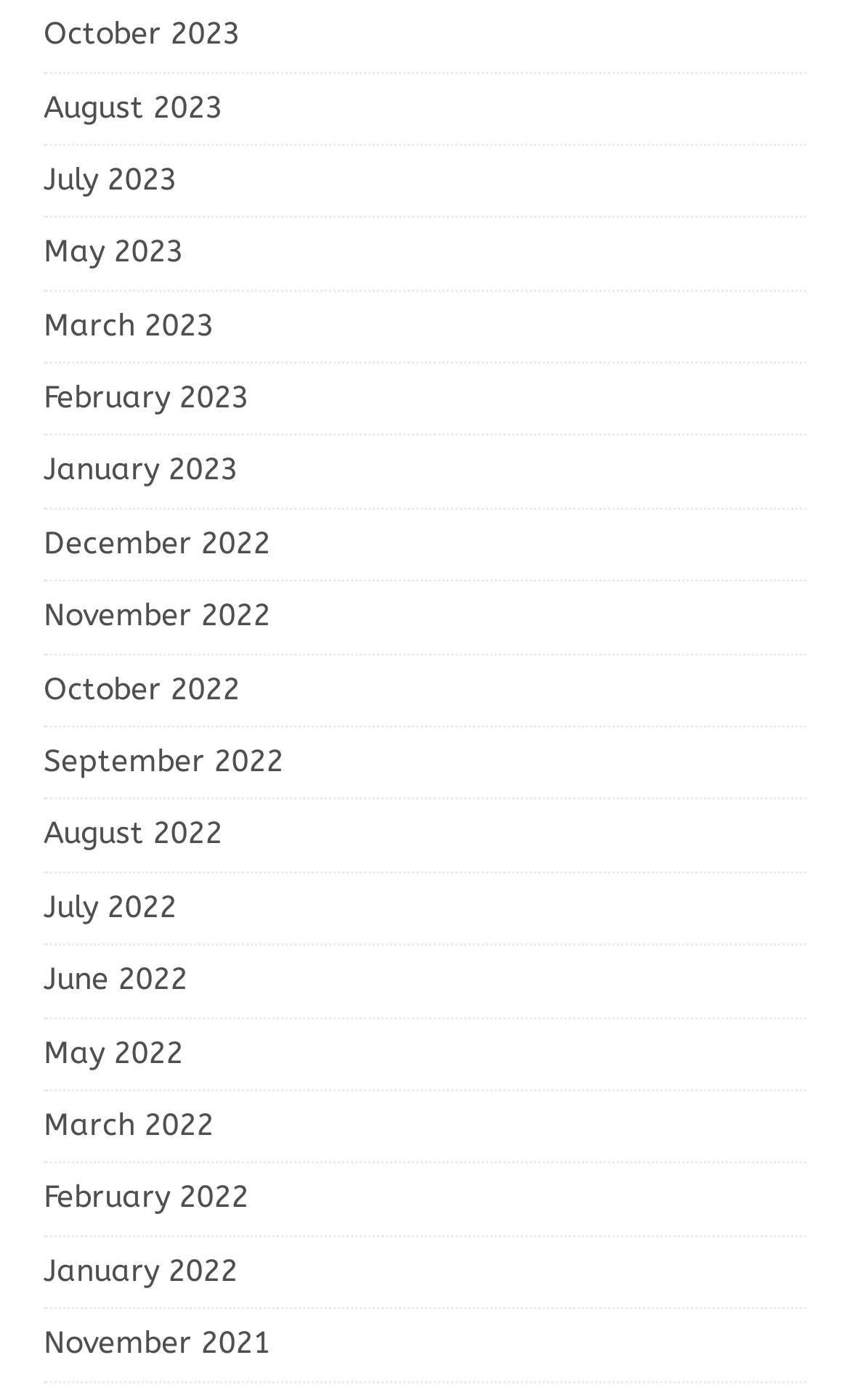Please identify the bounding box coordinates of the region to click in order to complete the task: "view August 2022". The coordinates must be four float numbers between 0 and 1, specified as [left, top, right, bottom].

[0.051, 0.572, 0.949, 0.622]